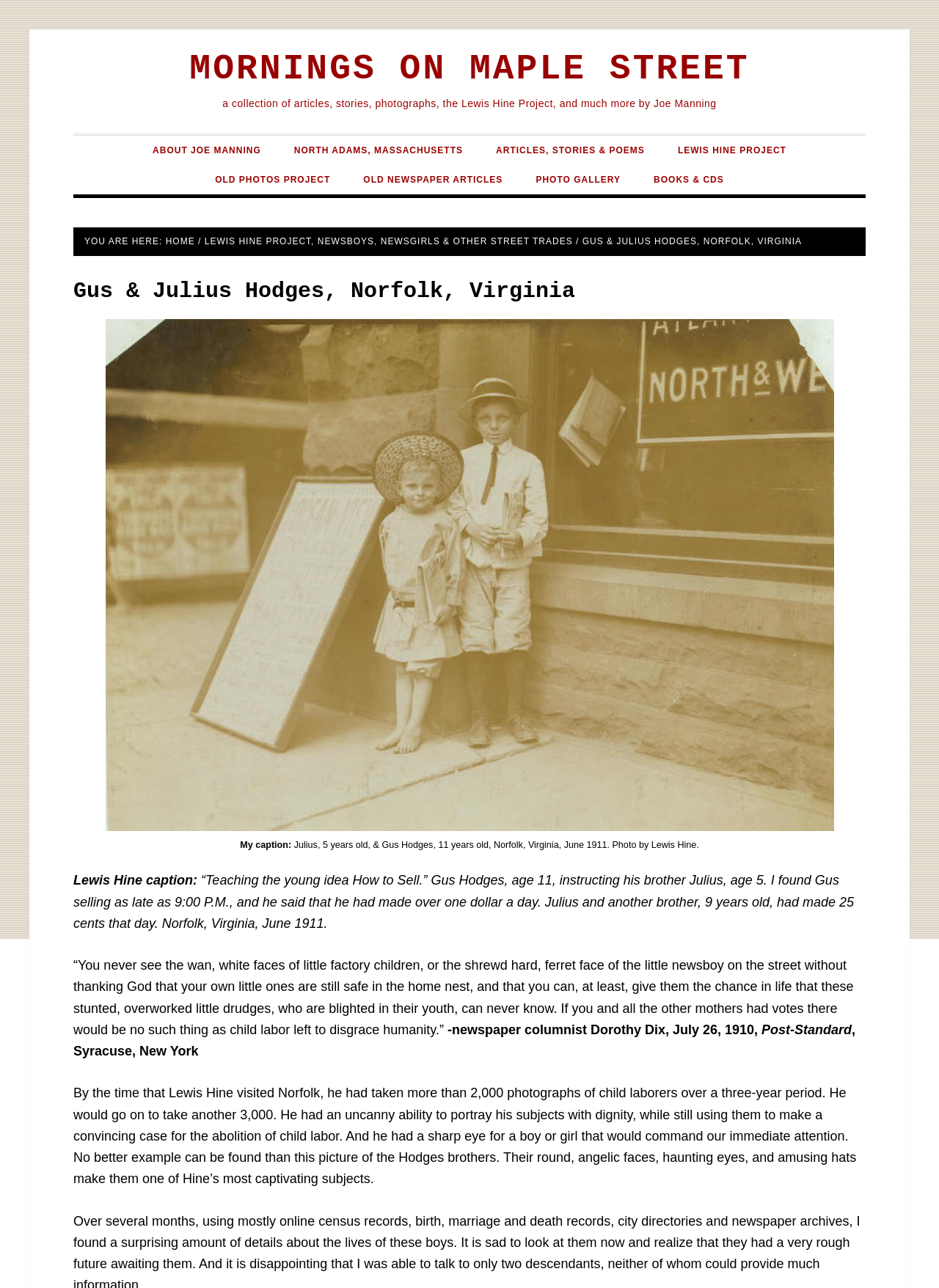Determine the bounding box of the UI component based on this description: "Home". The bounding box coordinates should be four float values between 0 and 1, i.e., [left, top, right, bottom].

[0.176, 0.184, 0.208, 0.192]